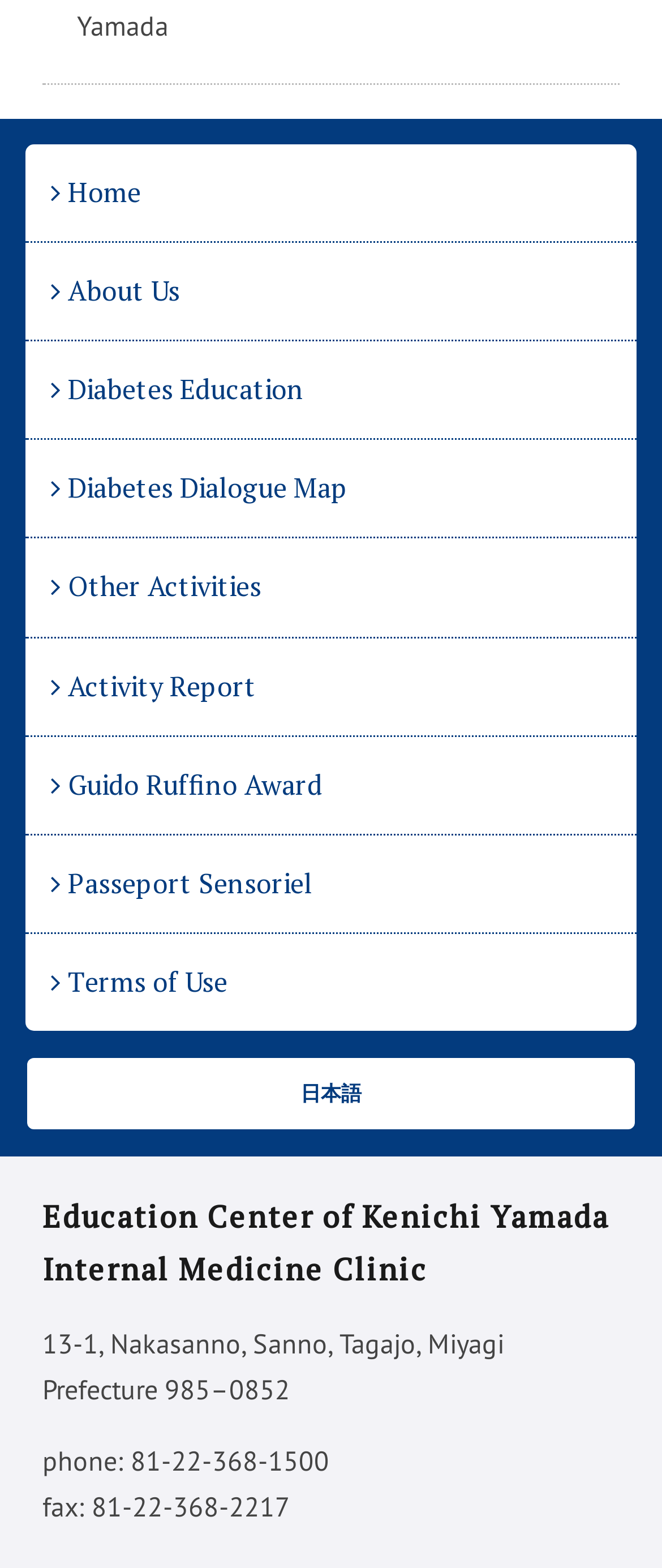What language option is available on the website?
Using the image, give a concise answer in the form of a single word or short phrase.

Japanese